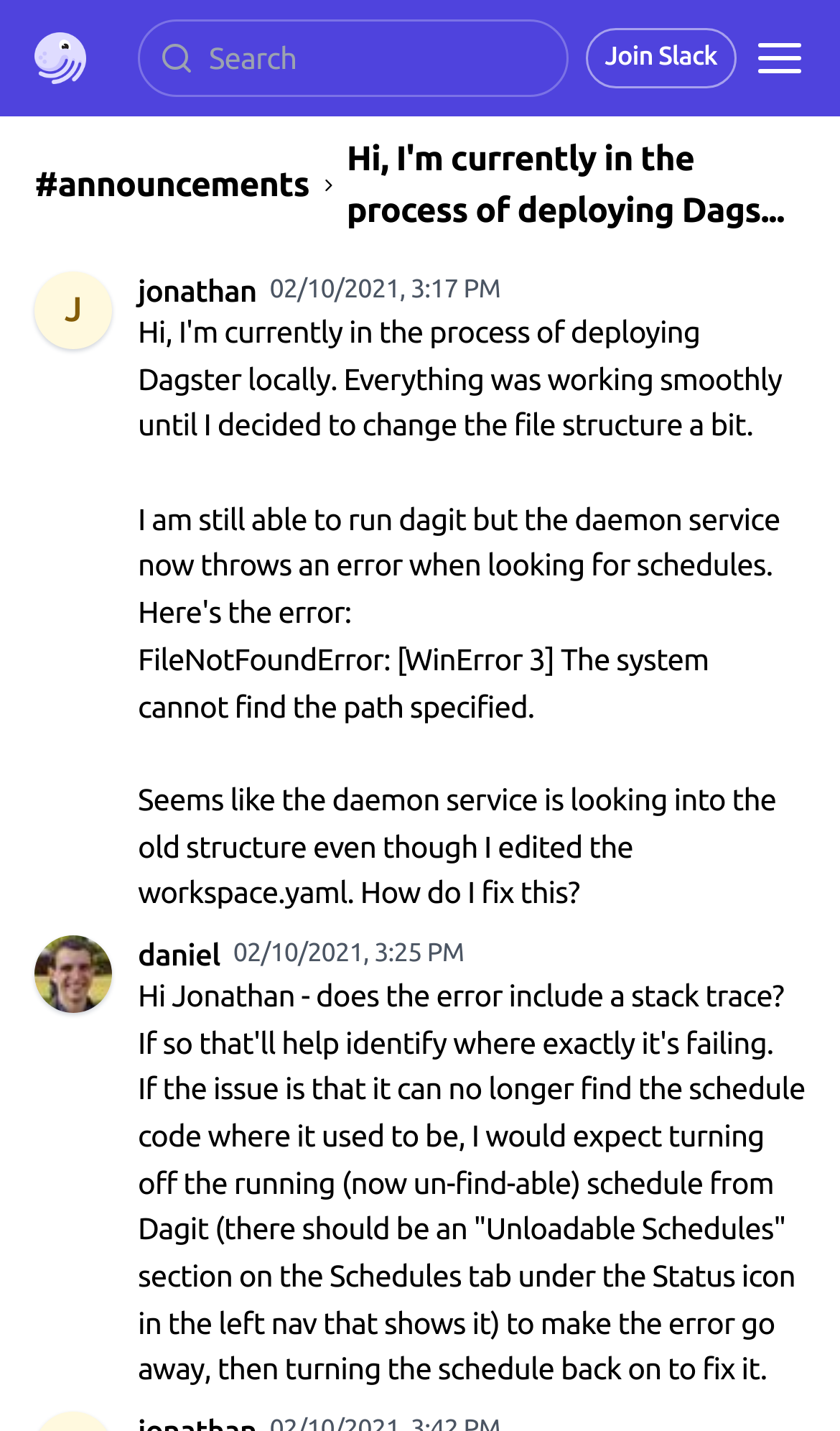How many images are there in the webpage?
Using the image, give a concise answer in the form of a single word or short phrase.

4